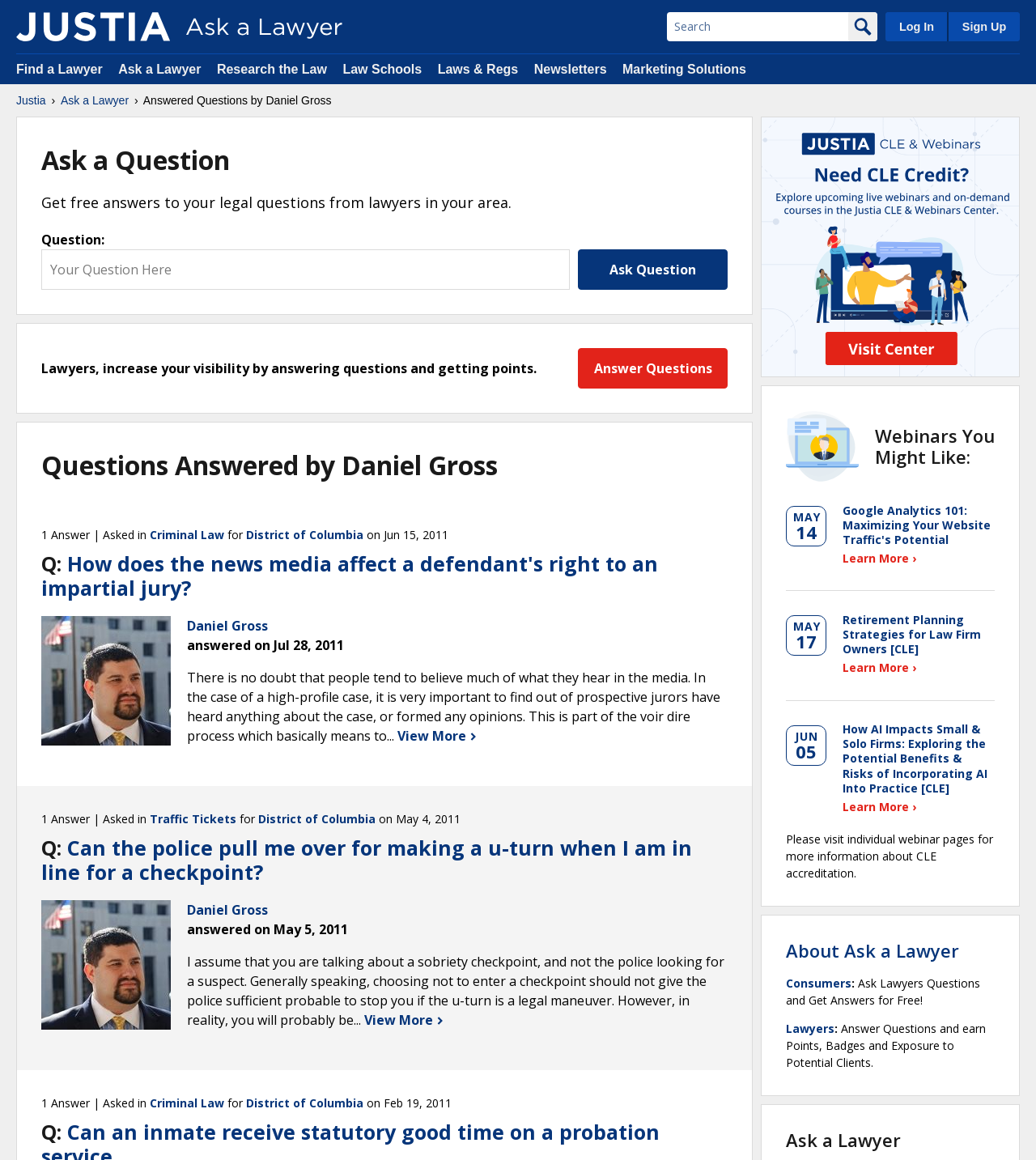Answer this question using a single word or a brief phrase:
What is the name of the lawyer who answered questions?

Daniel Gross